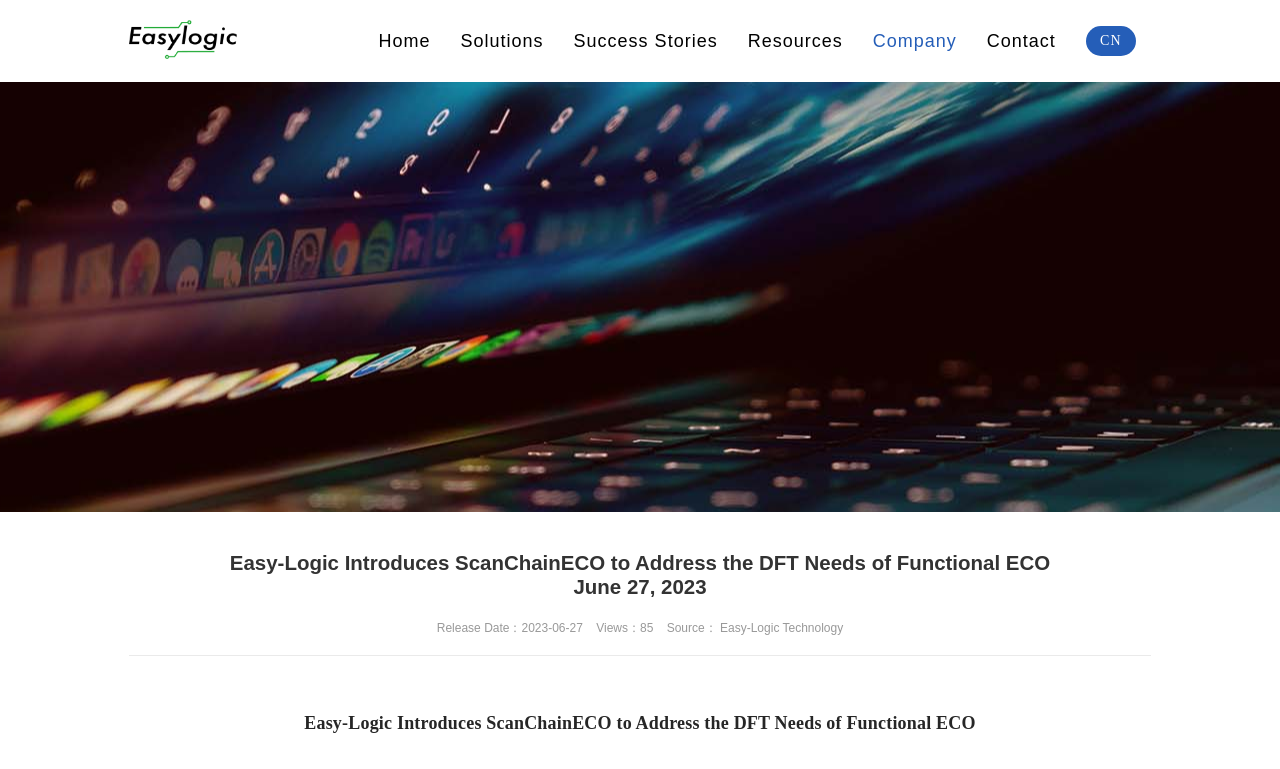What is the company introducing?
Please provide a single word or phrase as your answer based on the image.

ScanChainECO